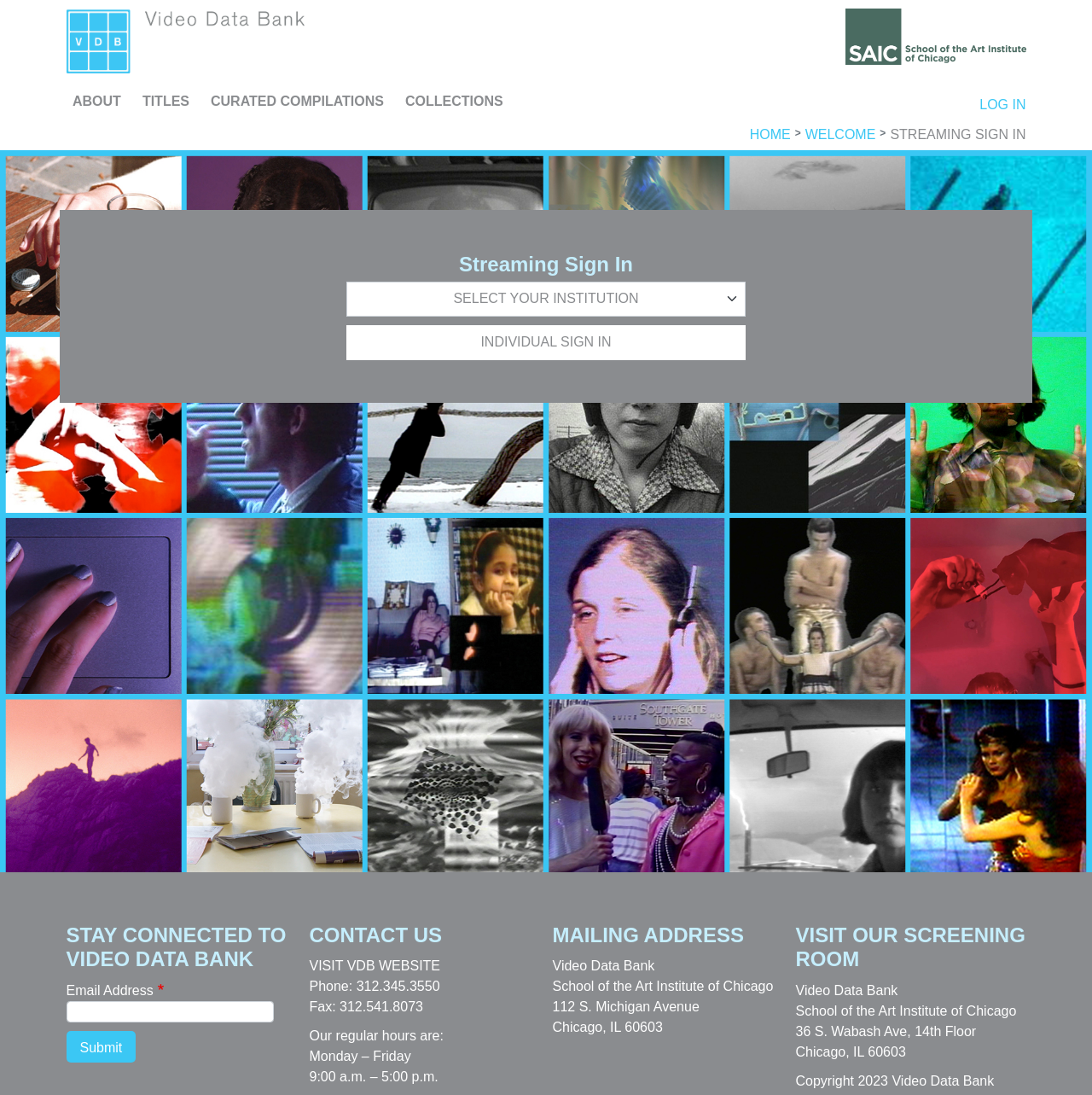Use a single word or phrase to answer the question: 
What is the phone number of Video Data Bank?

312.345.3550